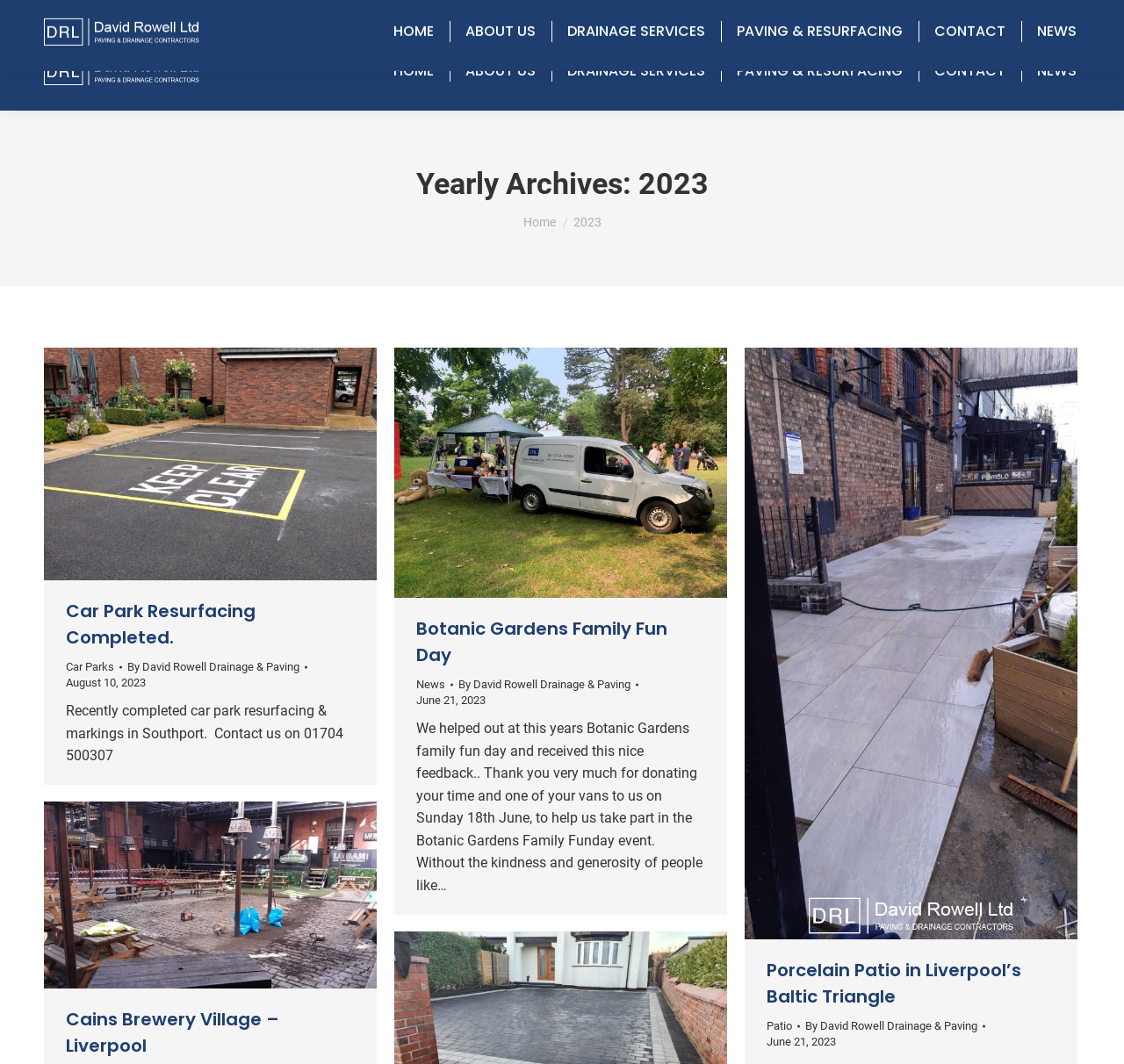Identify the text that serves as the heading for the webpage and generate it.

Yearly Archives: 2023